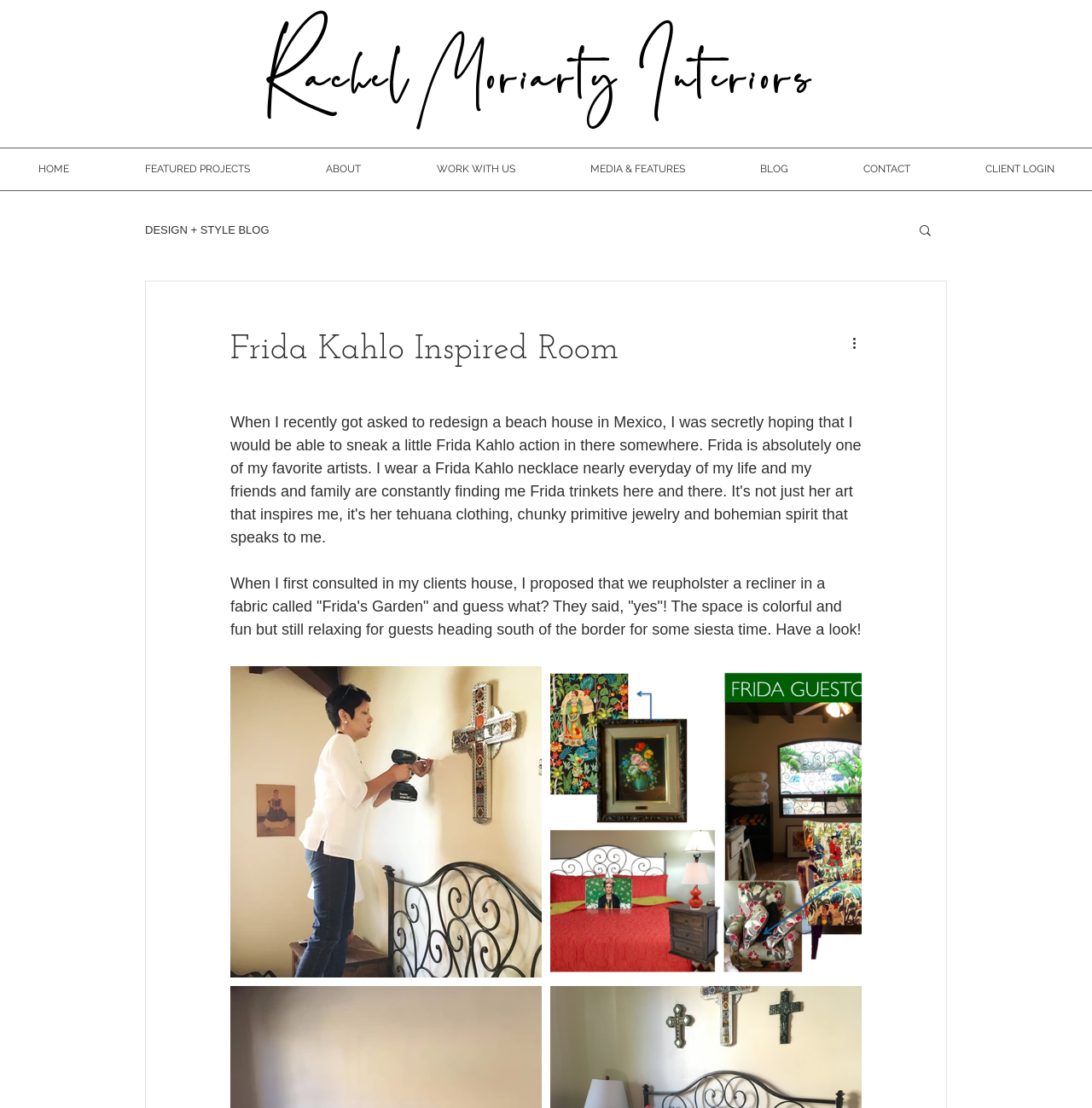Find and provide the bounding box coordinates for the UI element described with: "MEDIA & FEATURES".

[0.506, 0.134, 0.662, 0.172]